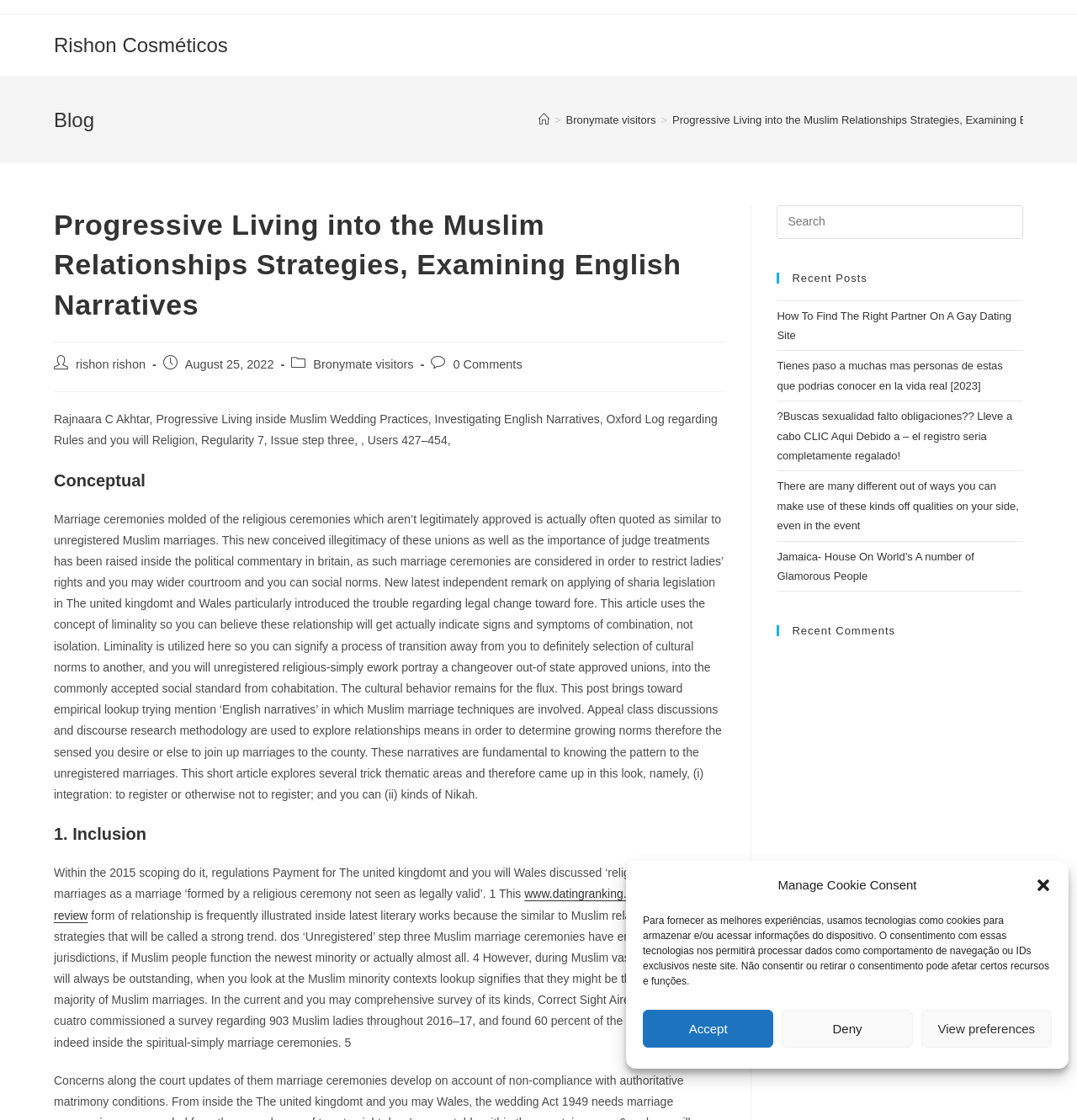Point out the bounding box coordinates of the section to click in order to follow this instruction: "Enter your name".

None